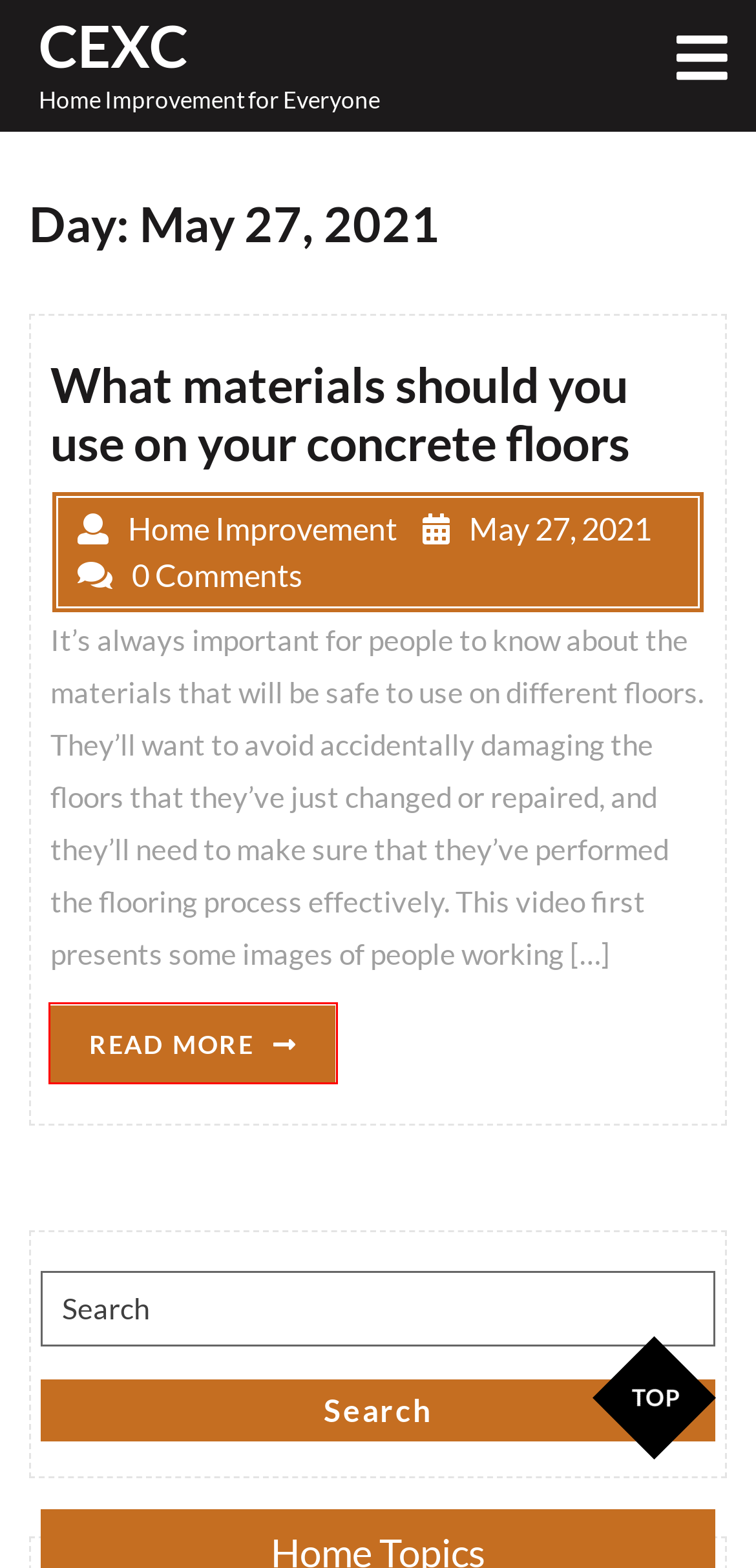You are presented with a screenshot of a webpage containing a red bounding box around an element. Determine which webpage description best describes the new webpage after clicking on the highlighted element. Here are the candidates:
A. February 2021 - CEXC
B. What materials should you use on your concrete floors - CEXC
C. February 2016 - CEXC
D. CEXC - Home Improvement for Everyone
E. April 2014 - CEXC
F. Free Carpenter WordPress Theme for Carpentry Business
G. August 2022 - CEXC
H. May 2016 - CEXC

B